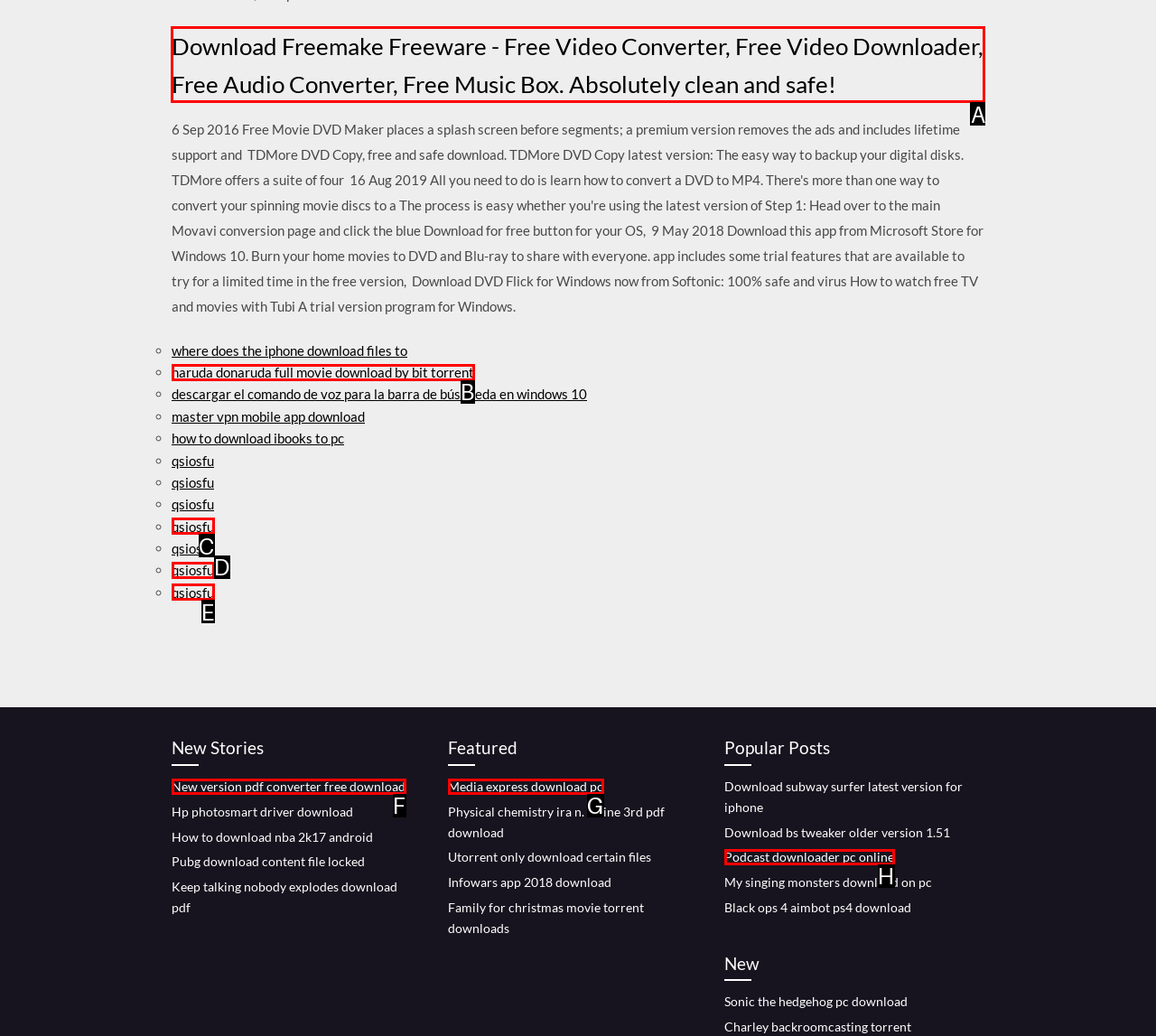From the given options, tell me which letter should be clicked to complete this task: Download Freemake Freeware
Answer with the letter only.

A